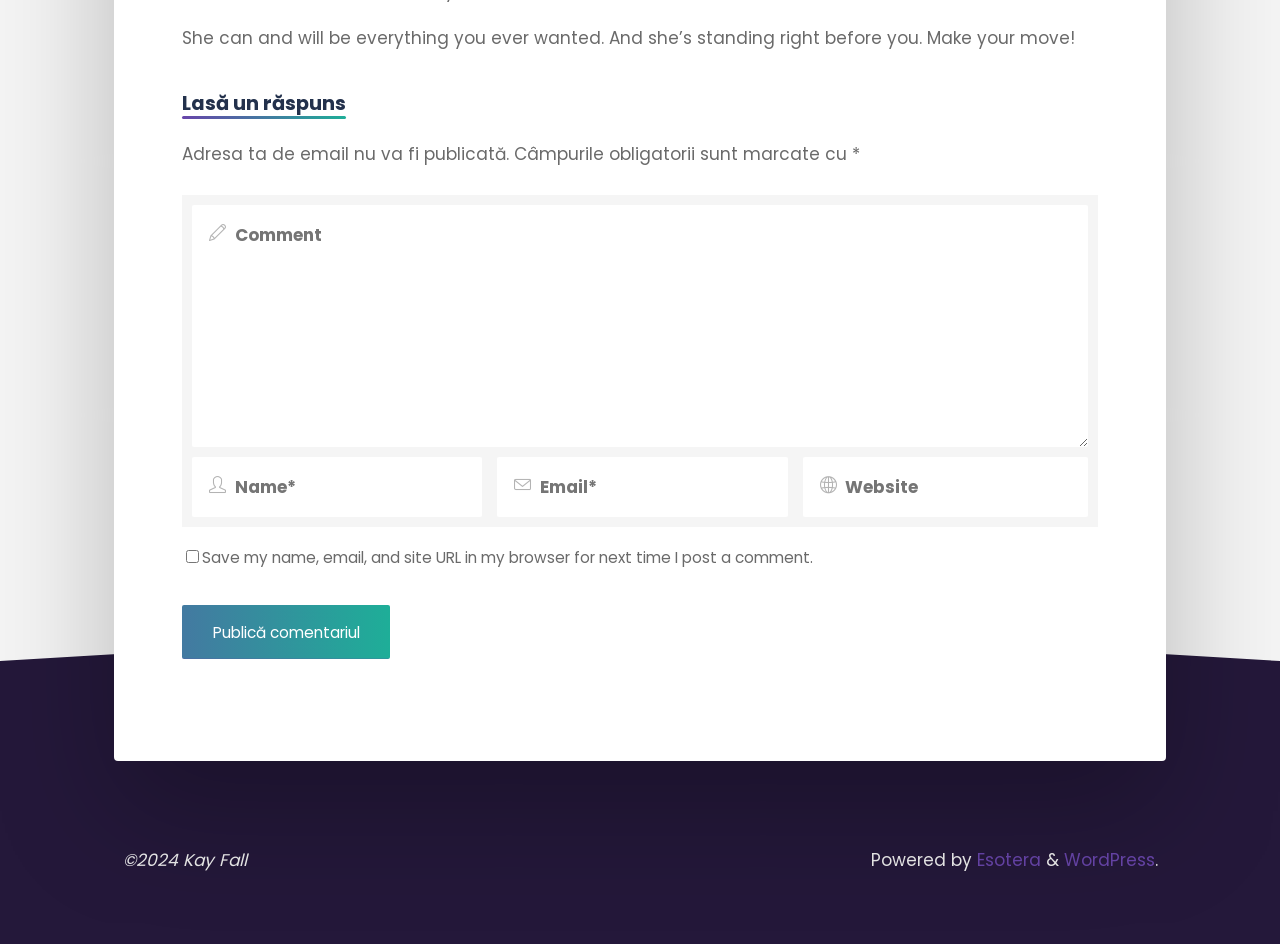Use the information in the screenshot to answer the question comprehensively: What is the function of the checkbox?

The checkbox is labeled 'Save my name, email, and site URL in my browser for next time I post a comment', indicating that it allows users to save their comment information for future use.